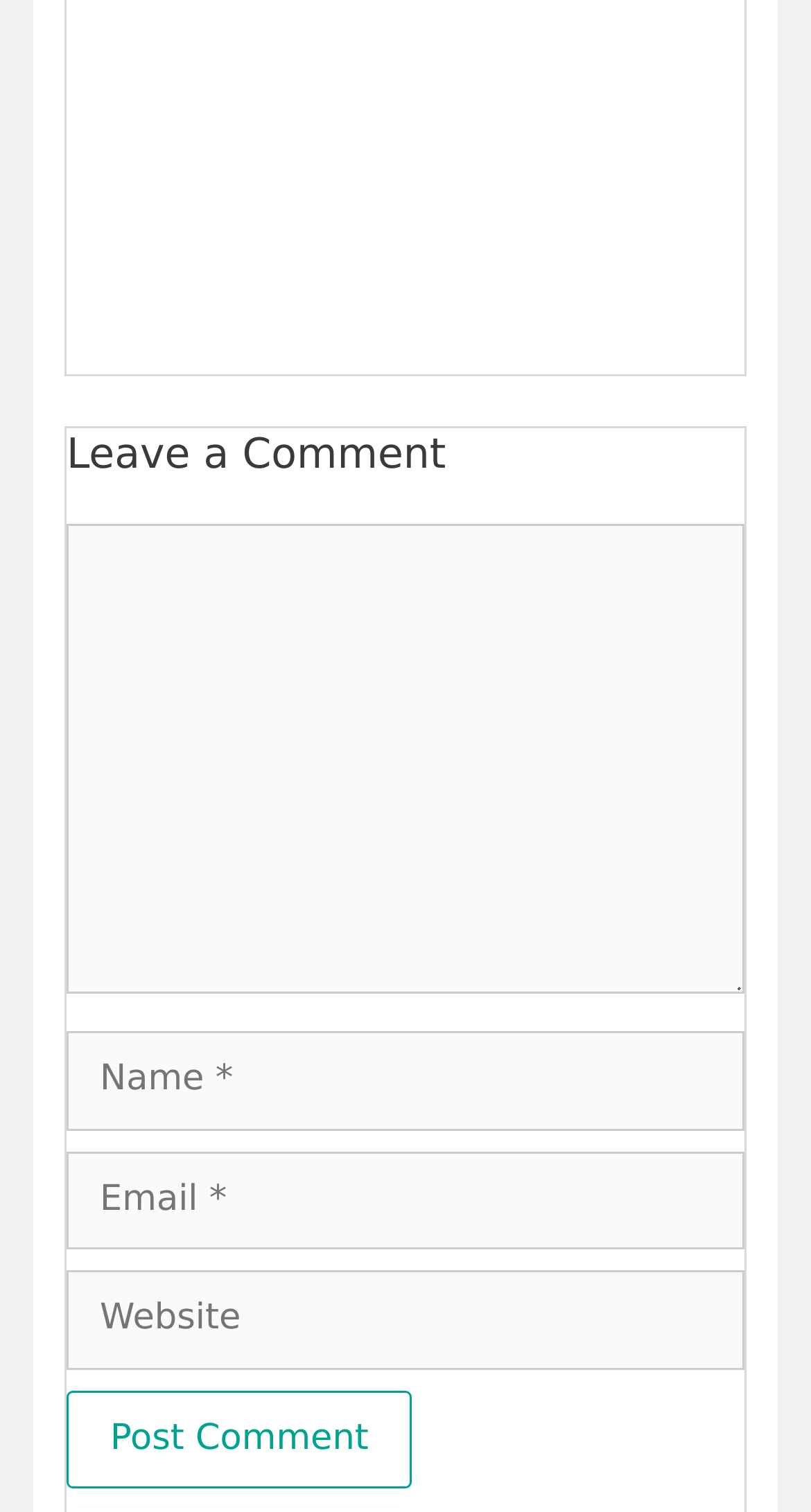Respond to the question below with a single word or phrase:
Is the 'Website' field required to leave a comment?

No